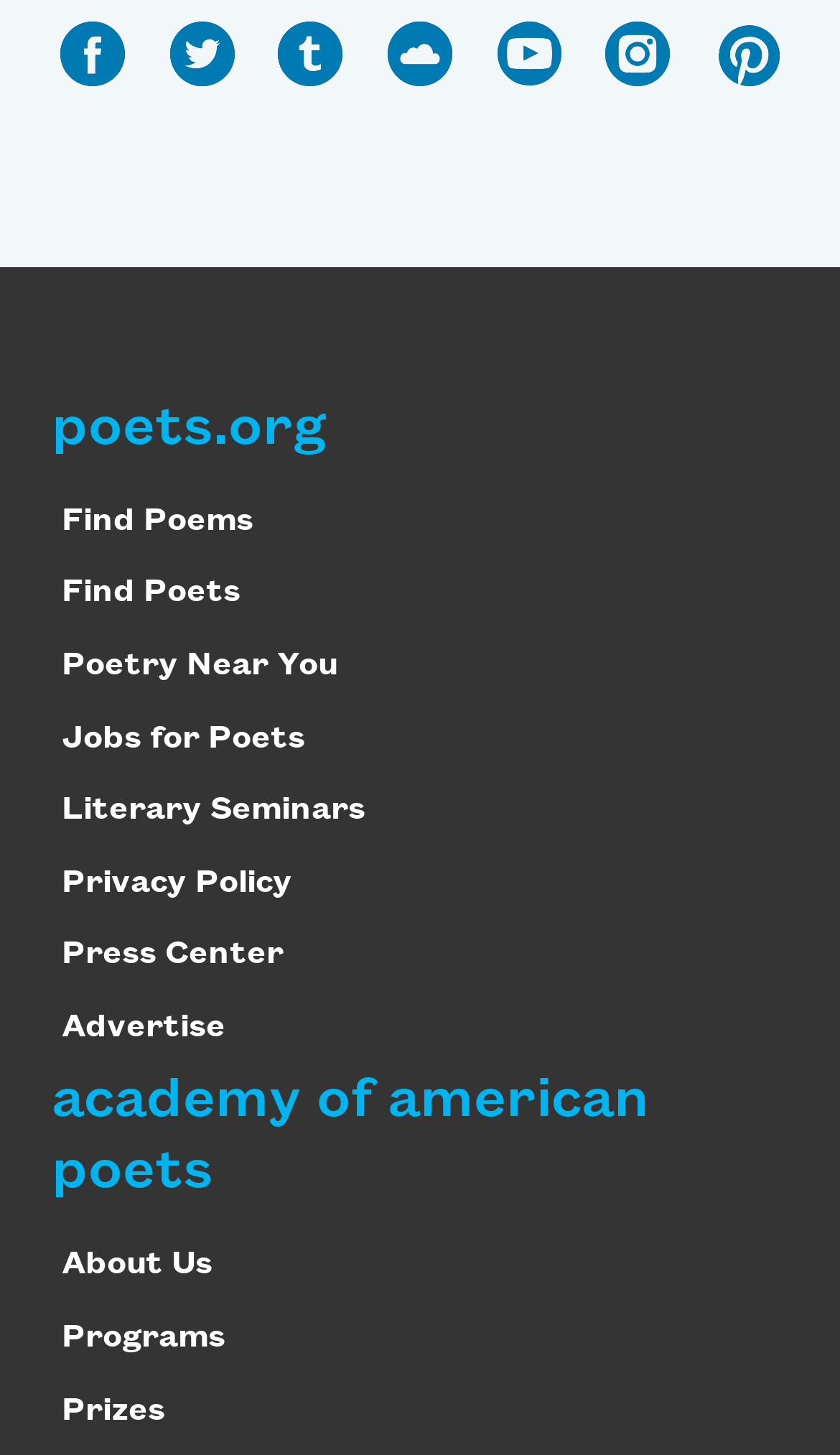Please specify the bounding box coordinates of the region to click in order to perform the following instruction: "Learn about the Academy of American Poets".

[0.062, 0.734, 0.772, 0.825]